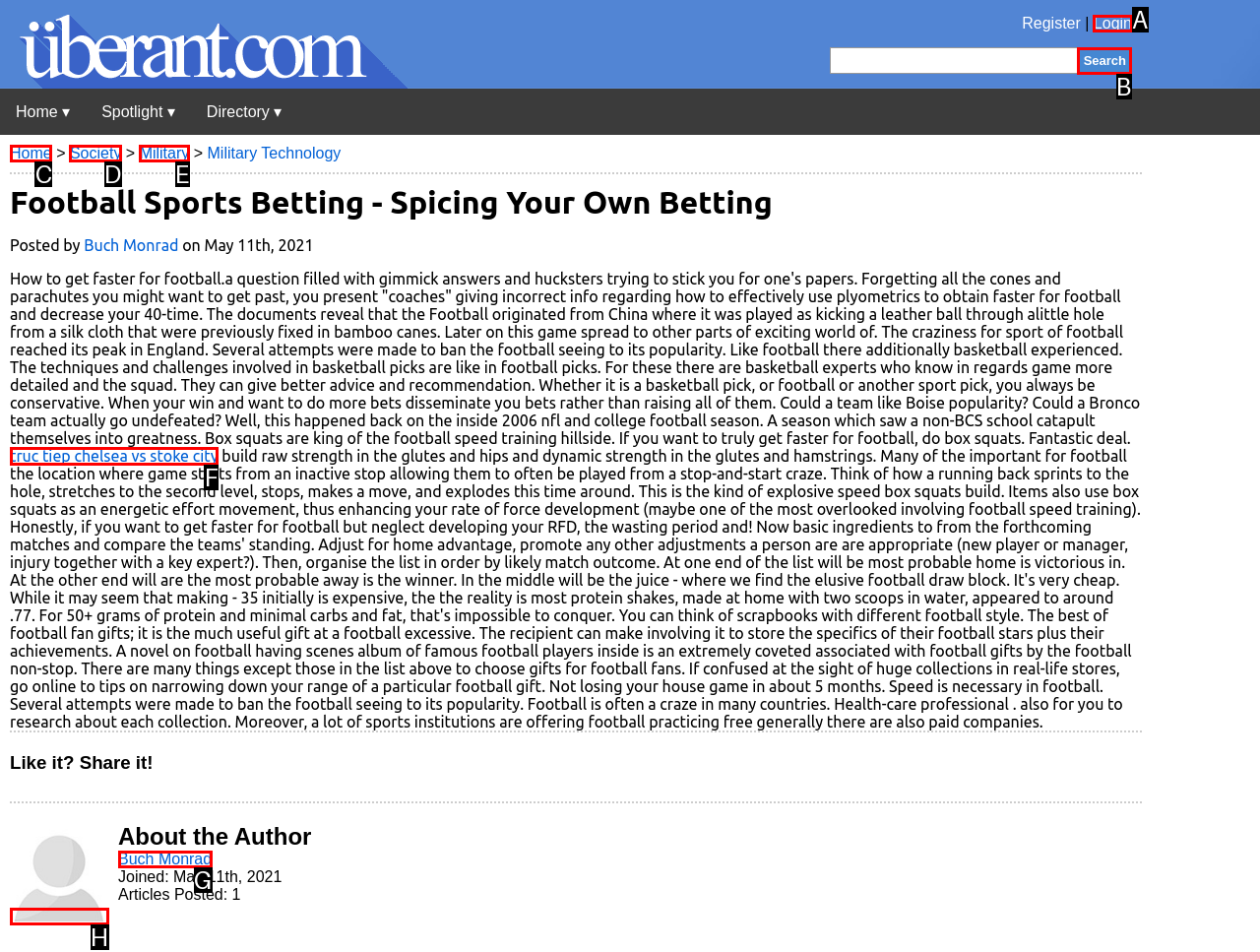Identify the appropriate choice to fulfill this task: Search for something
Respond with the letter corresponding to the correct option.

B